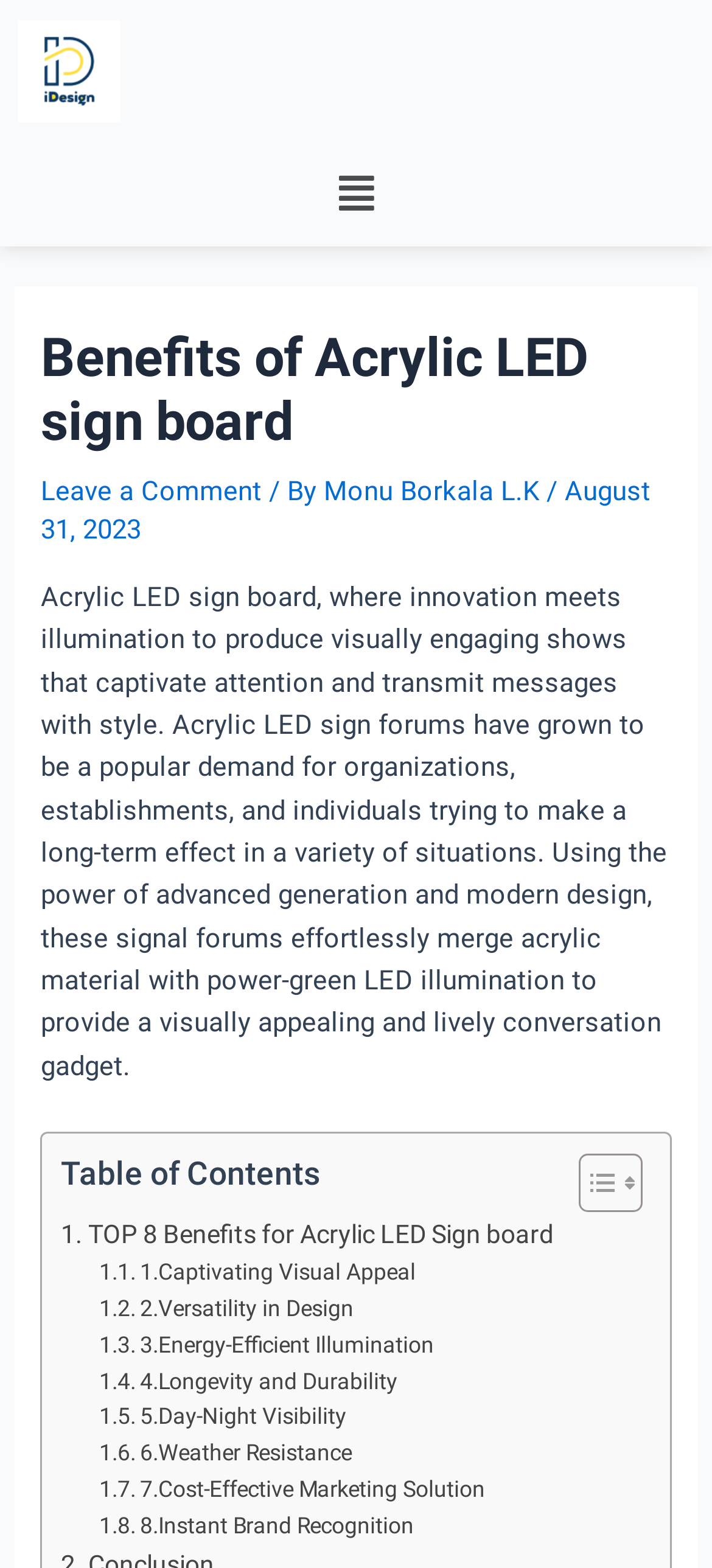What is the purpose of the 'Toggle Table of Content' link?
Answer the question with as much detail as possible.

I inferred the purpose of the 'Toggle Table of Content' link by its location near the 'Table of Contents' text and the presence of two images that resemble toggle icons. This suggests that the link is used to show or hide the table of contents.